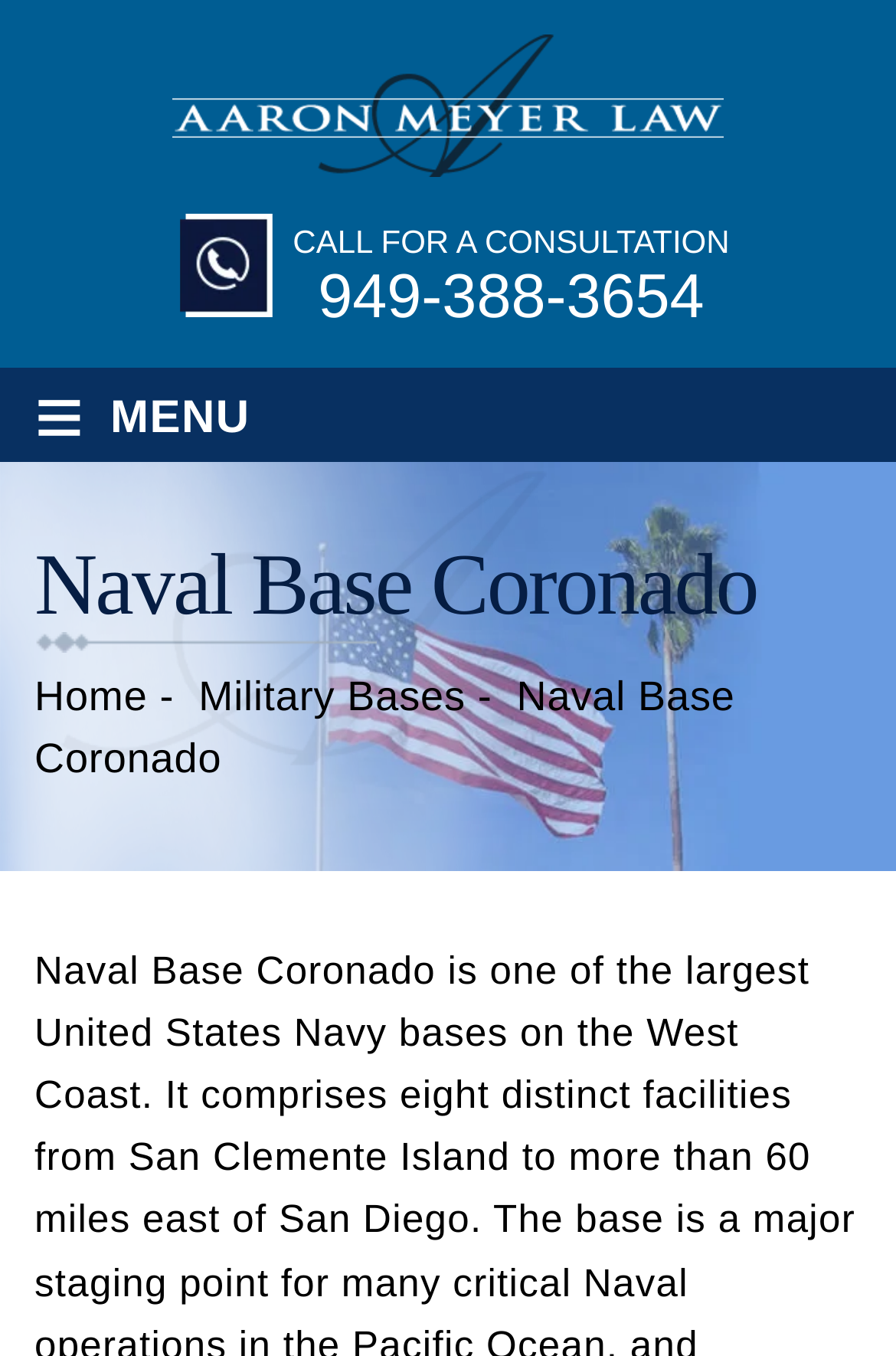Provide the bounding box coordinates of the HTML element this sentence describes: "Military Bases".

[0.222, 0.496, 0.52, 0.53]